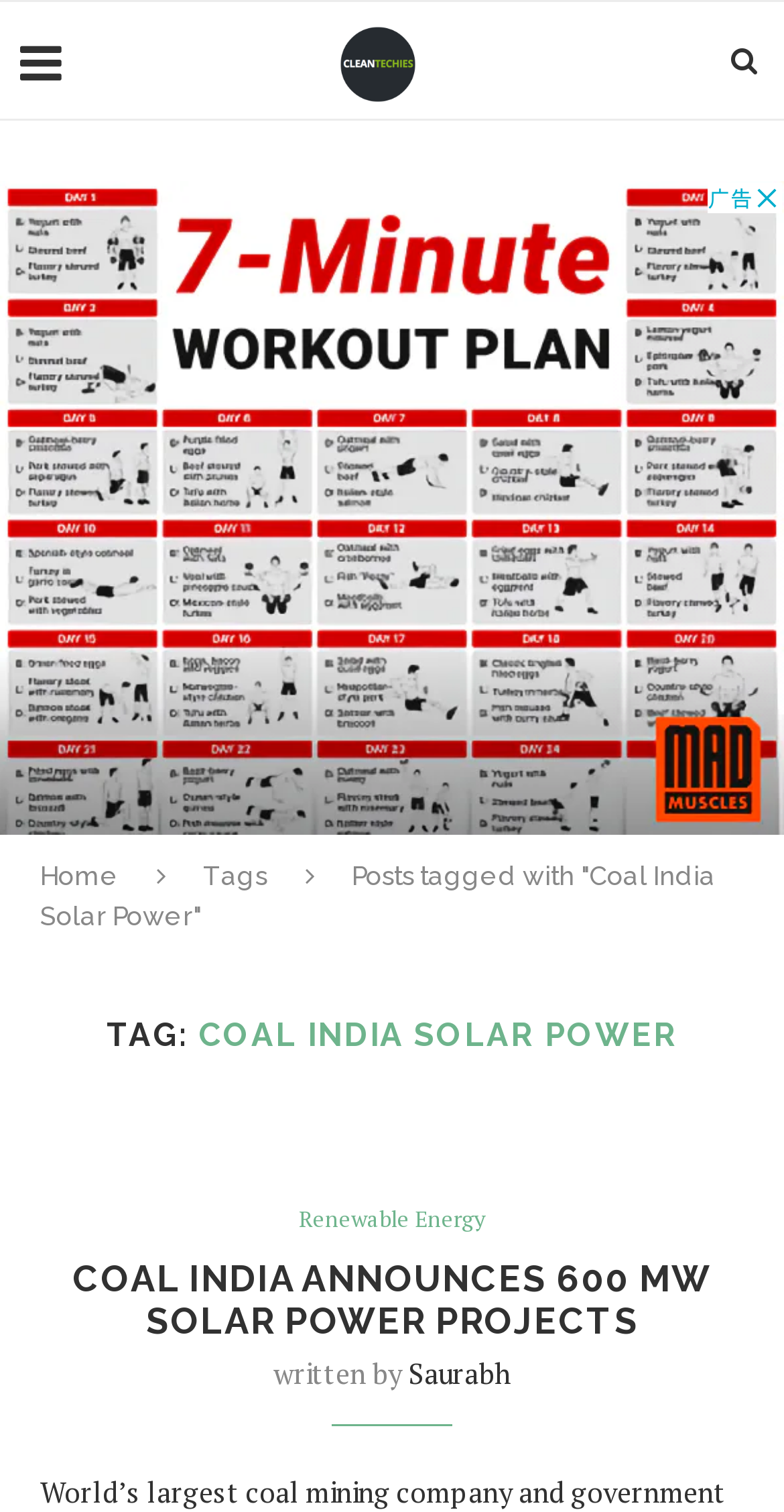What is the category of the post?
Using the picture, provide a one-word or short phrase answer.

Coal India Solar Power